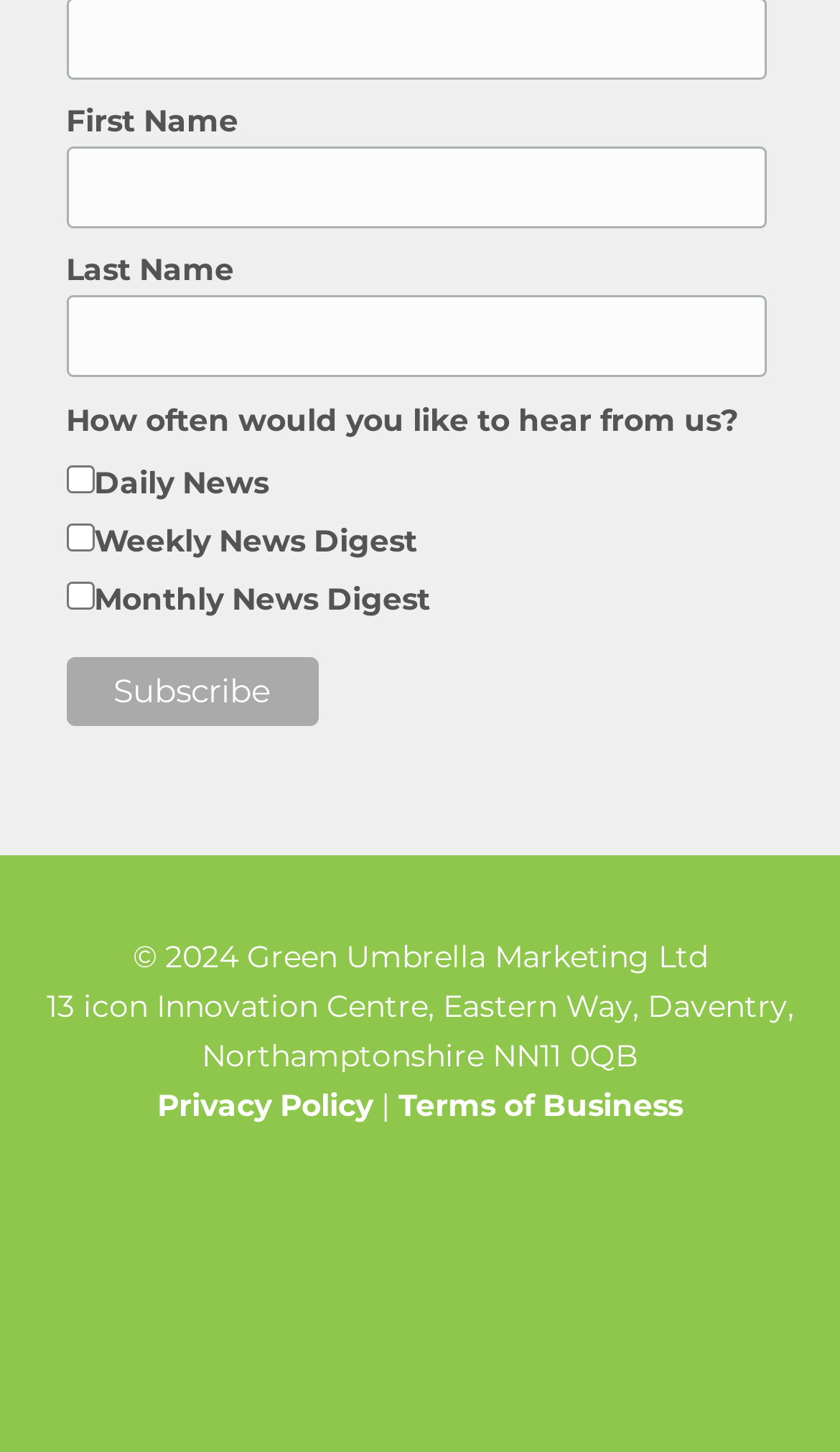Identify the bounding box coordinates for the UI element described as: "name="subscribe" value="Subscribe"". The coordinates should be provided as four floats between 0 and 1: [left, top, right, bottom].

[0.078, 0.452, 0.378, 0.5]